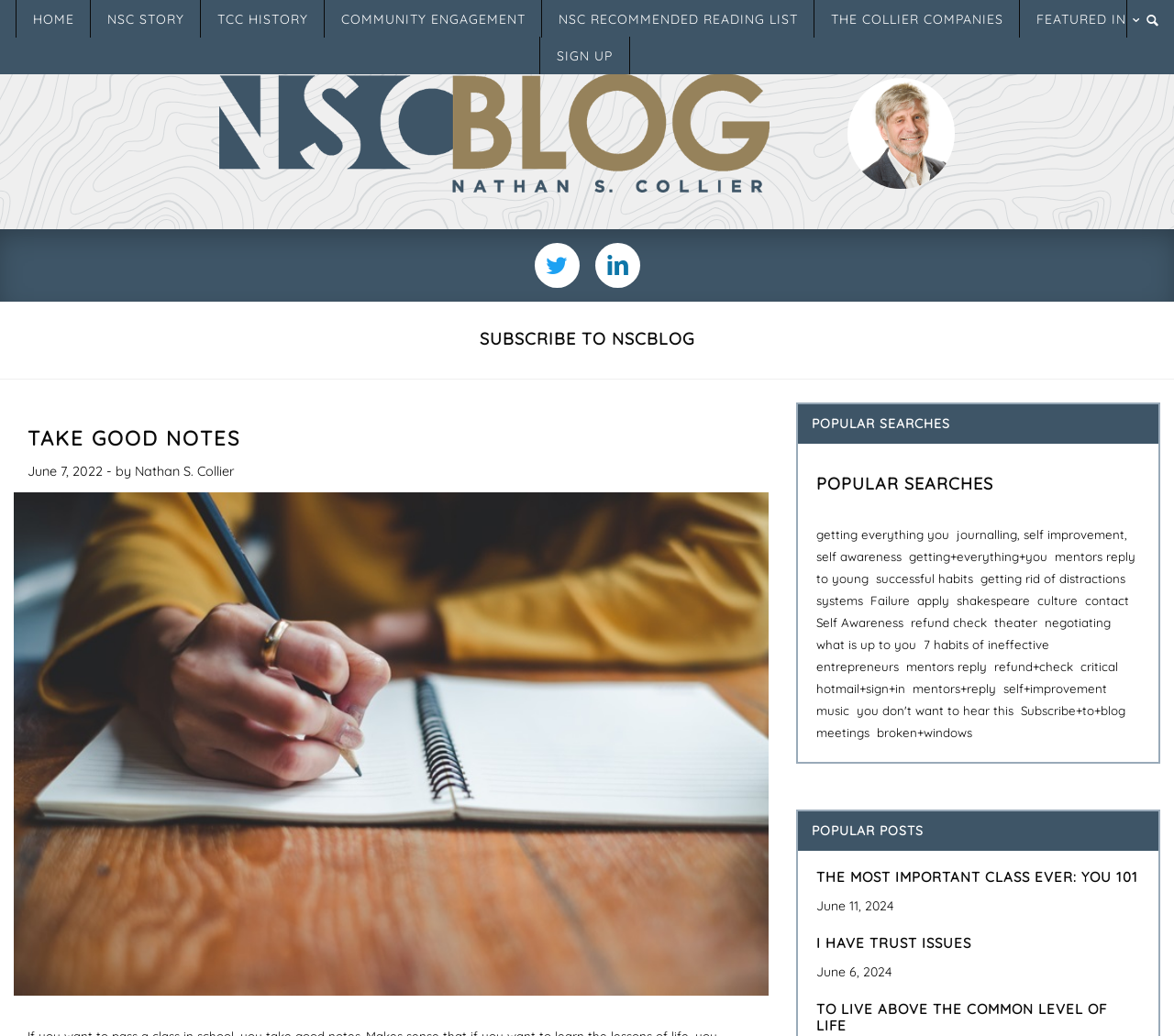Find the bounding box coordinates corresponding to the UI element with the description: "getting everything you". The coordinates should be formatted as [left, top, right, bottom], with values as floats between 0 and 1.

[0.696, 0.509, 0.809, 0.523]